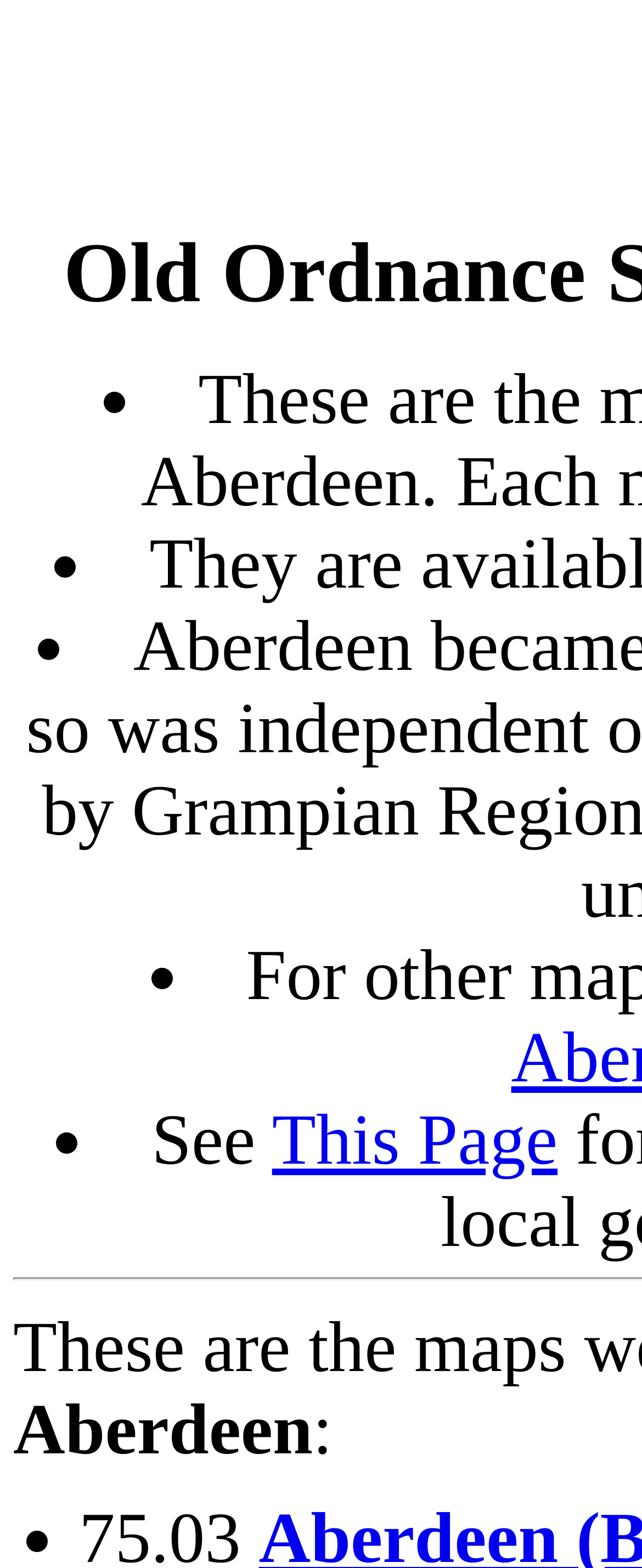Using a single word or phrase, answer the following question: 
How many static text elements are on the page?

3